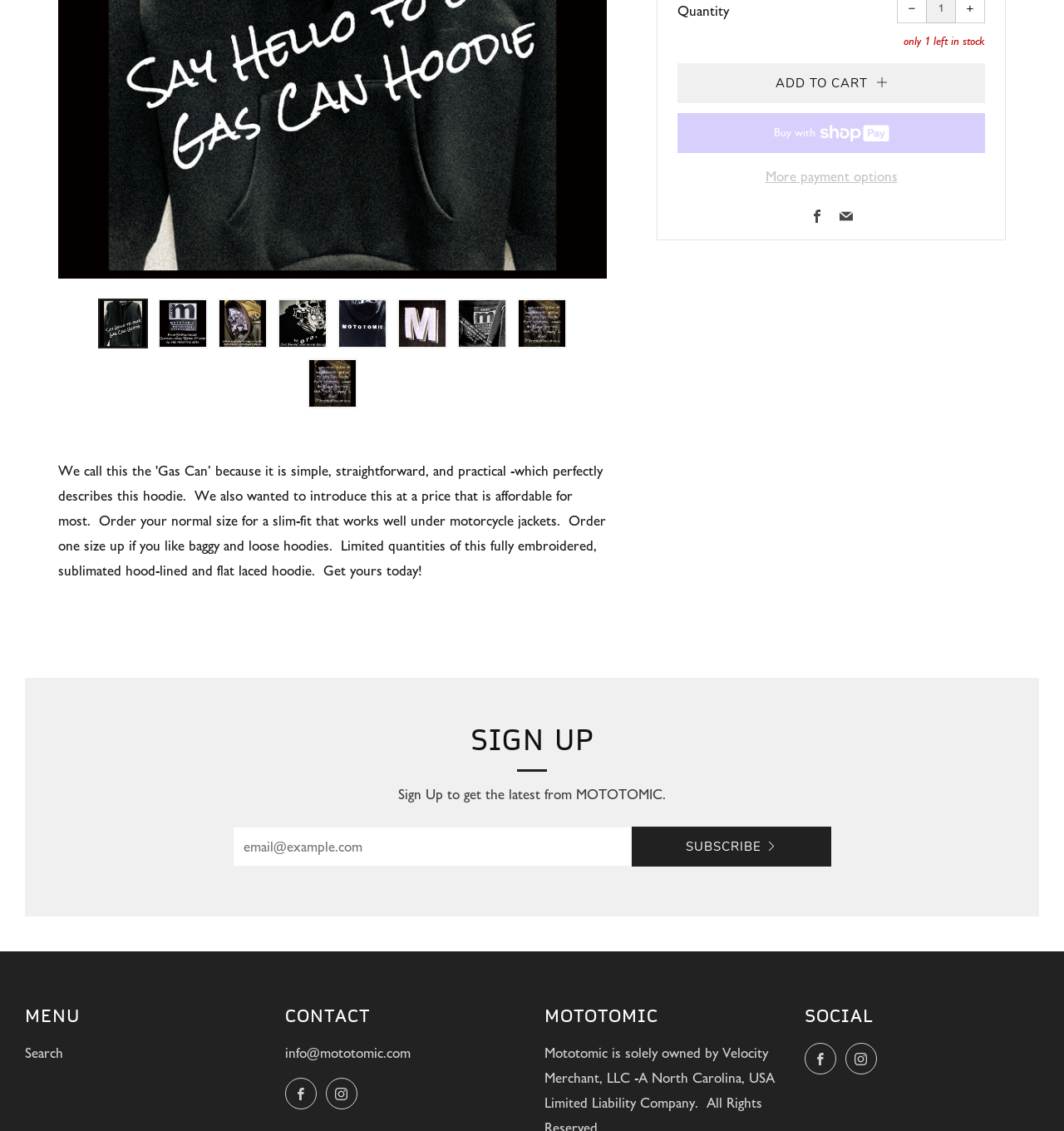Given the element description "Buy now with ShopPayBuy with", identify the bounding box of the corresponding UI element.

[0.637, 0.1, 0.926, 0.135]